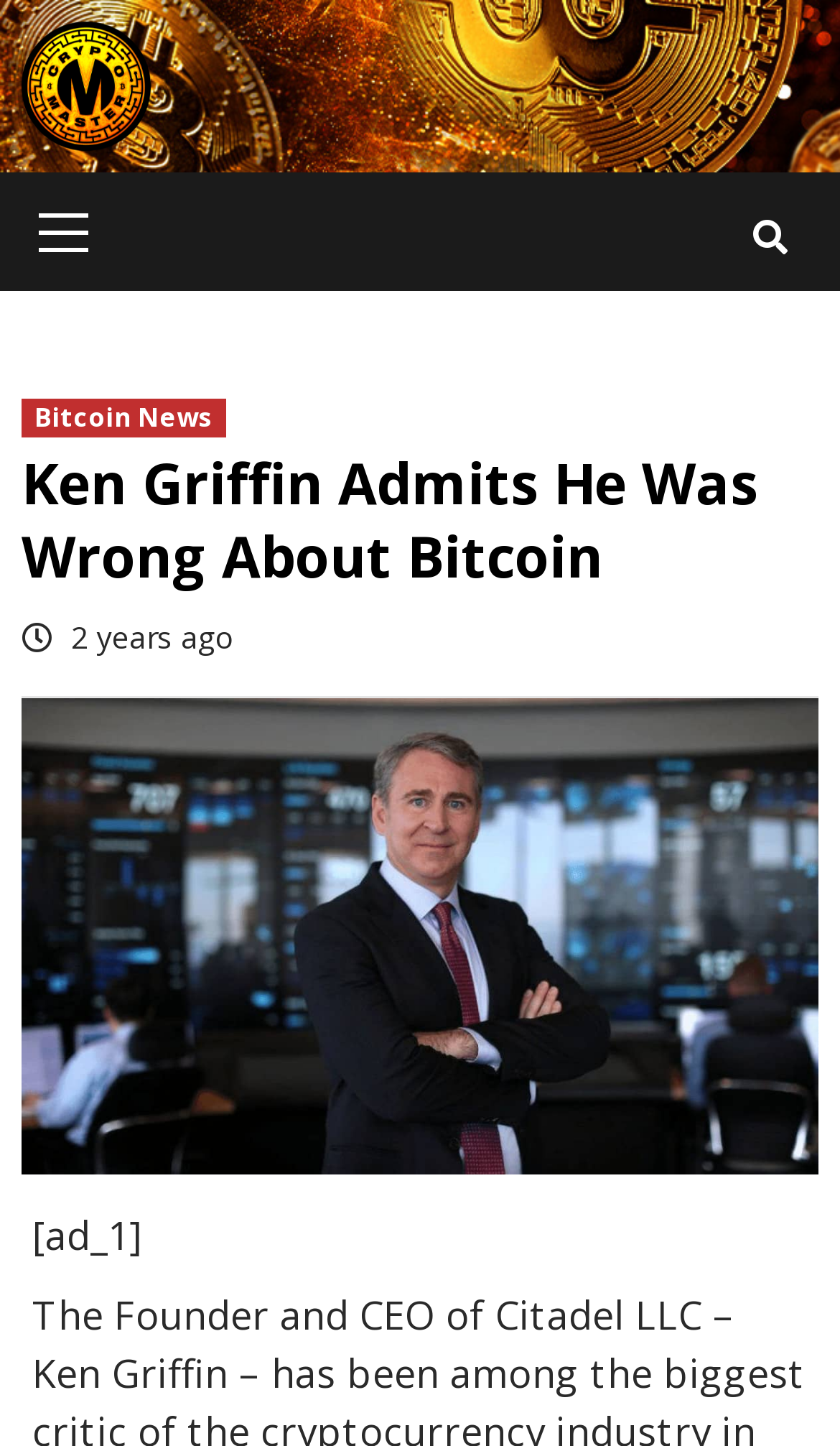Calculate the bounding box coordinates for the UI element based on the following description: "title="Search"". Ensure the coordinates are four float numbers between 0 and 1, i.e., [left, top, right, bottom].

[0.885, 0.136, 0.949, 0.192]